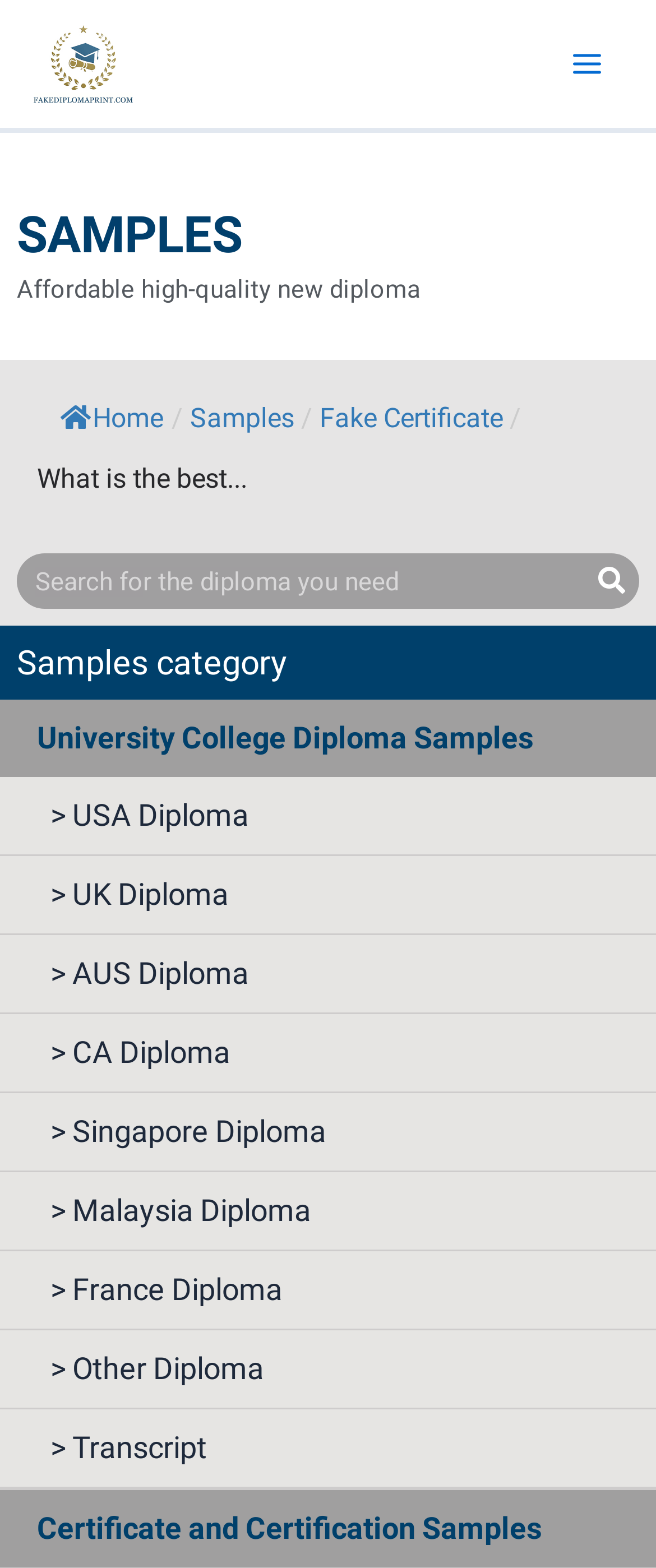Find the bounding box coordinates of the clickable area required to complete the following action: "Click on the 'Fake Diploma Print|Buy Fake Diploma|Fake Driver's License' link".

[0.051, 0.03, 0.203, 0.049]